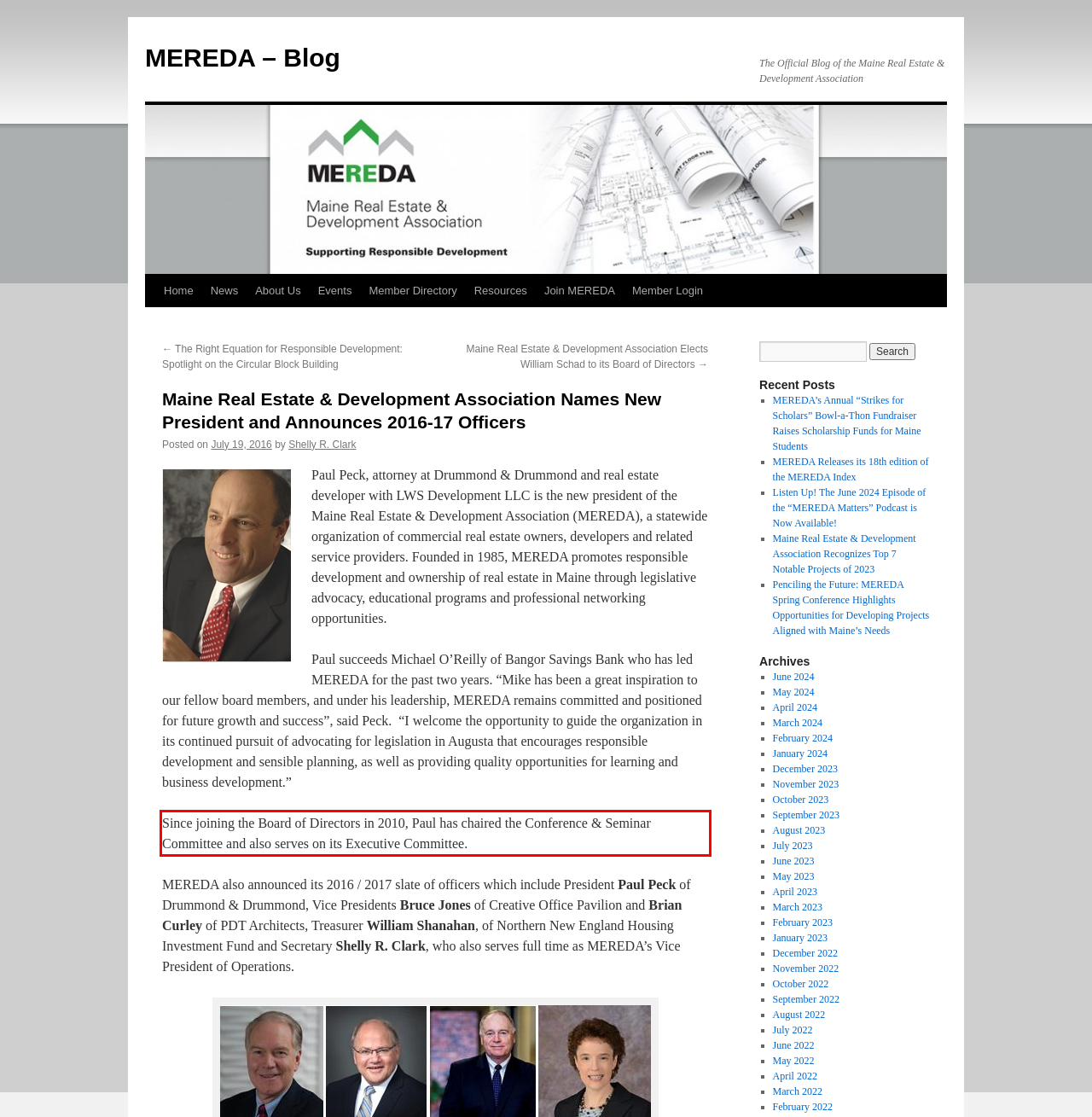Inspect the webpage screenshot that has a red bounding box and use OCR technology to read and display the text inside the red bounding box.

Since joining the Board of Directors in 2010, Paul has chaired the Conference & Seminar Committee and also serves on its Executive Committee.